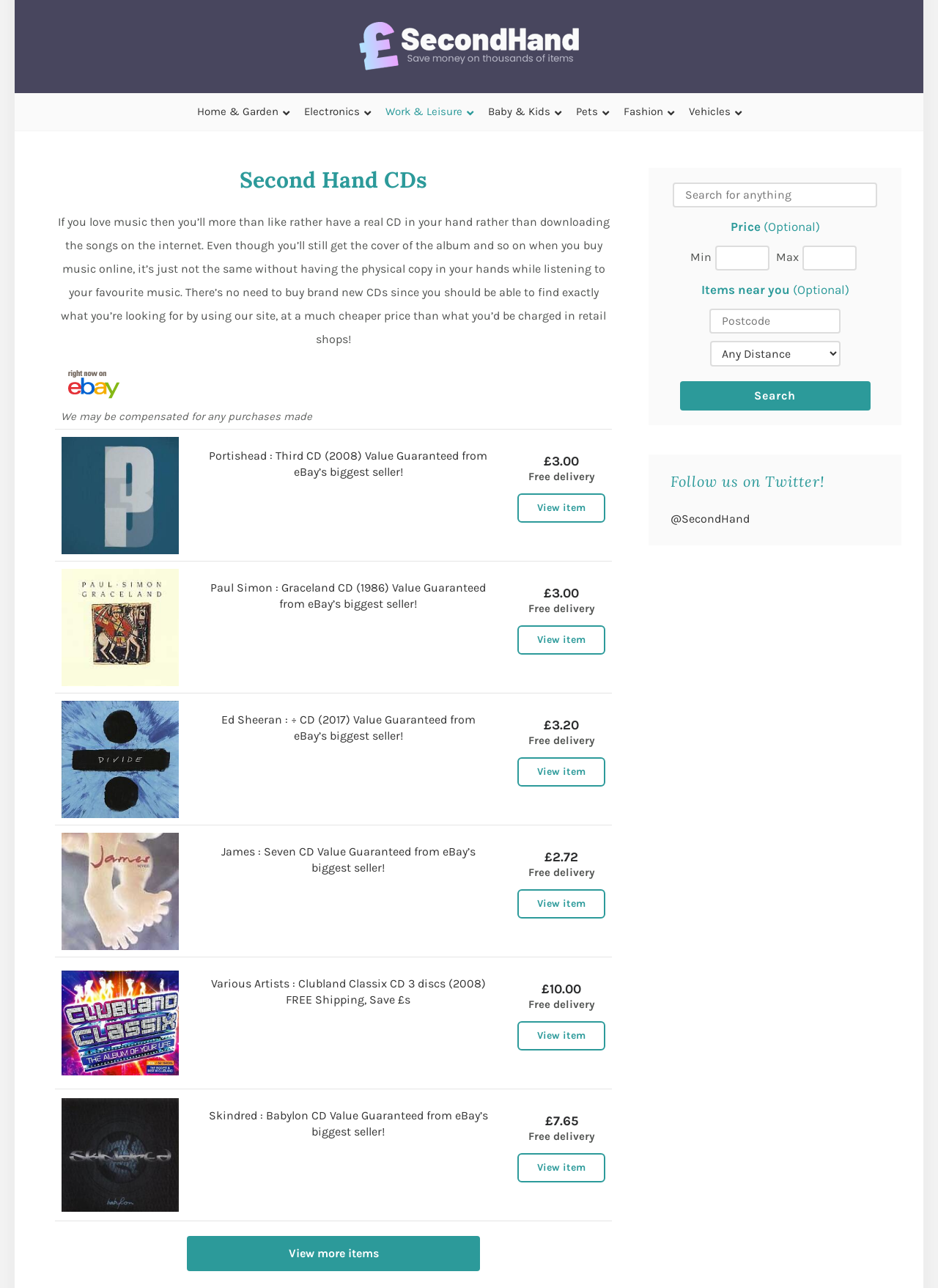Please provide a comprehensive response to the question based on the details in the image: What is the purpose of the textbox at the top right corner?

The textbox at the top right corner is labeled 'Search for anything' and is likely used for searching CDs or other items on the website.